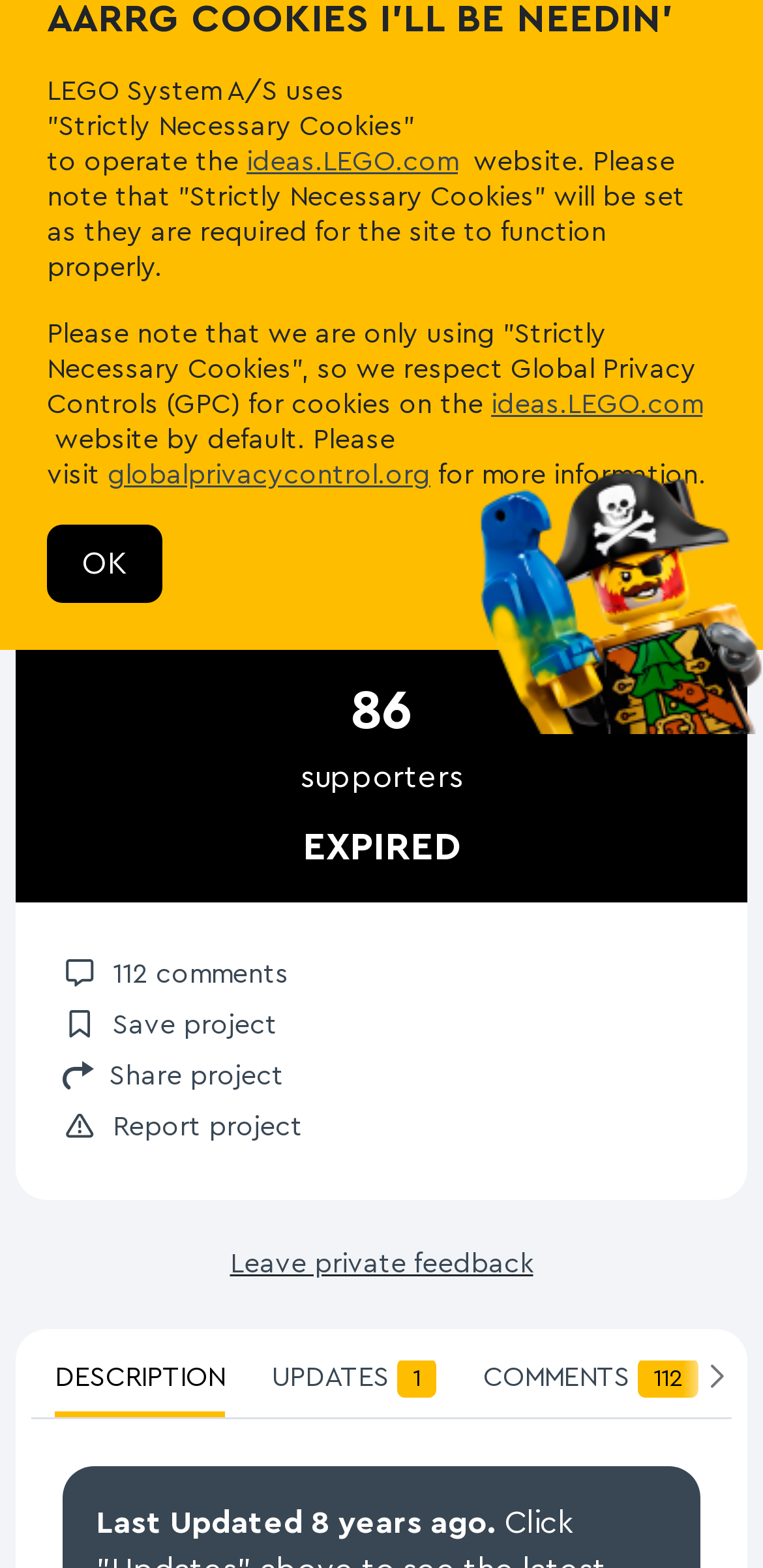Bounding box coordinates are specified in the format (top-left x, top-left y, bottom-right x, bottom-right y). All values are floating point numbers bounded between 0 and 1. Please provide the bounding box coordinate of the region this sentence describes: Leave private feedback

[0.301, 0.798, 0.699, 0.815]